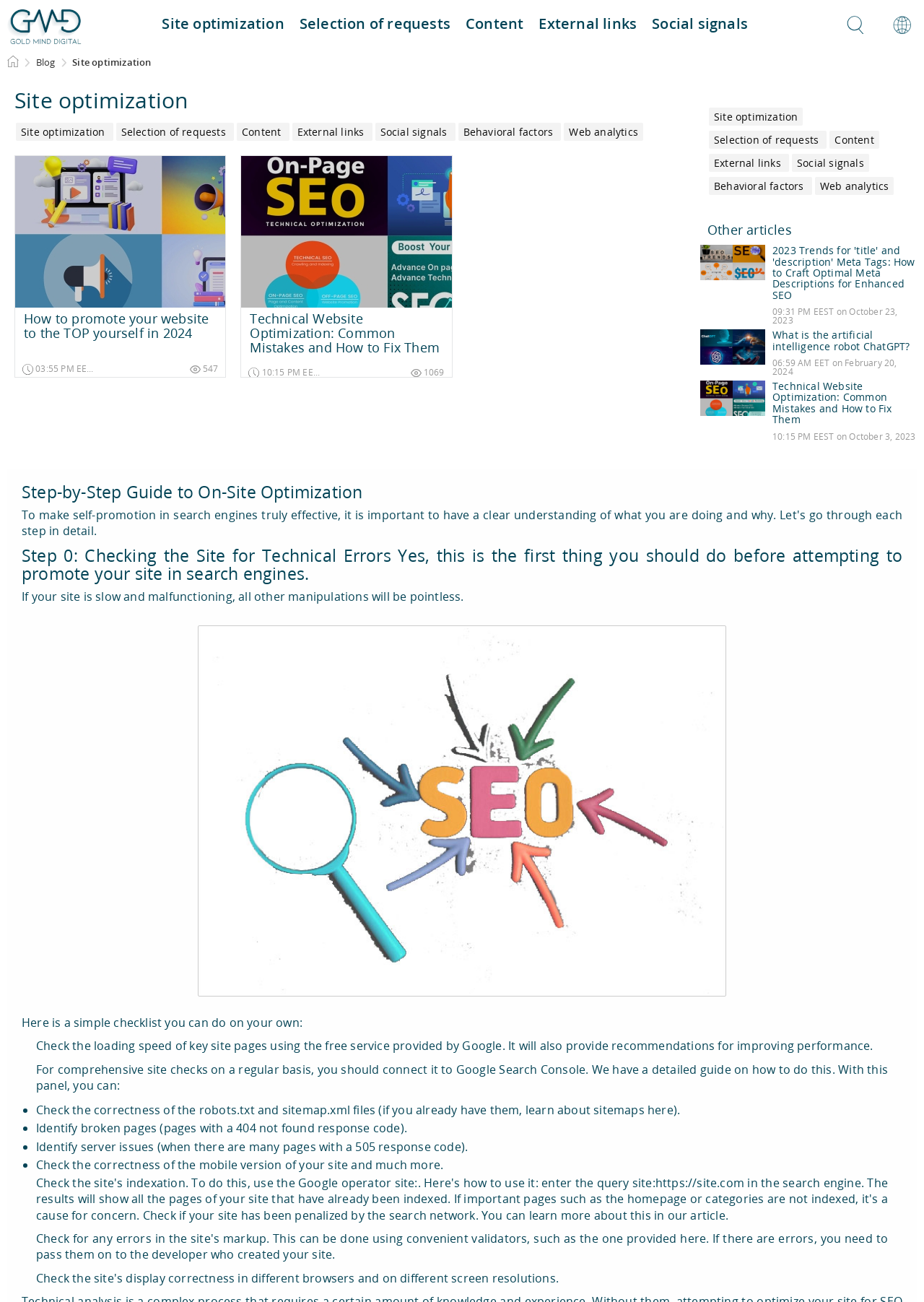What is the purpose of connecting the site to Google Search Console?
Based on the image, answer the question in a detailed manner.

The purpose of connecting the site to Google Search Console is for comprehensive site checks on a regular basis, as mentioned in the text 'For comprehensive site checks on a regular basis, you should connect it to Google Search Console.' This allows for regular monitoring and improvement of the site.